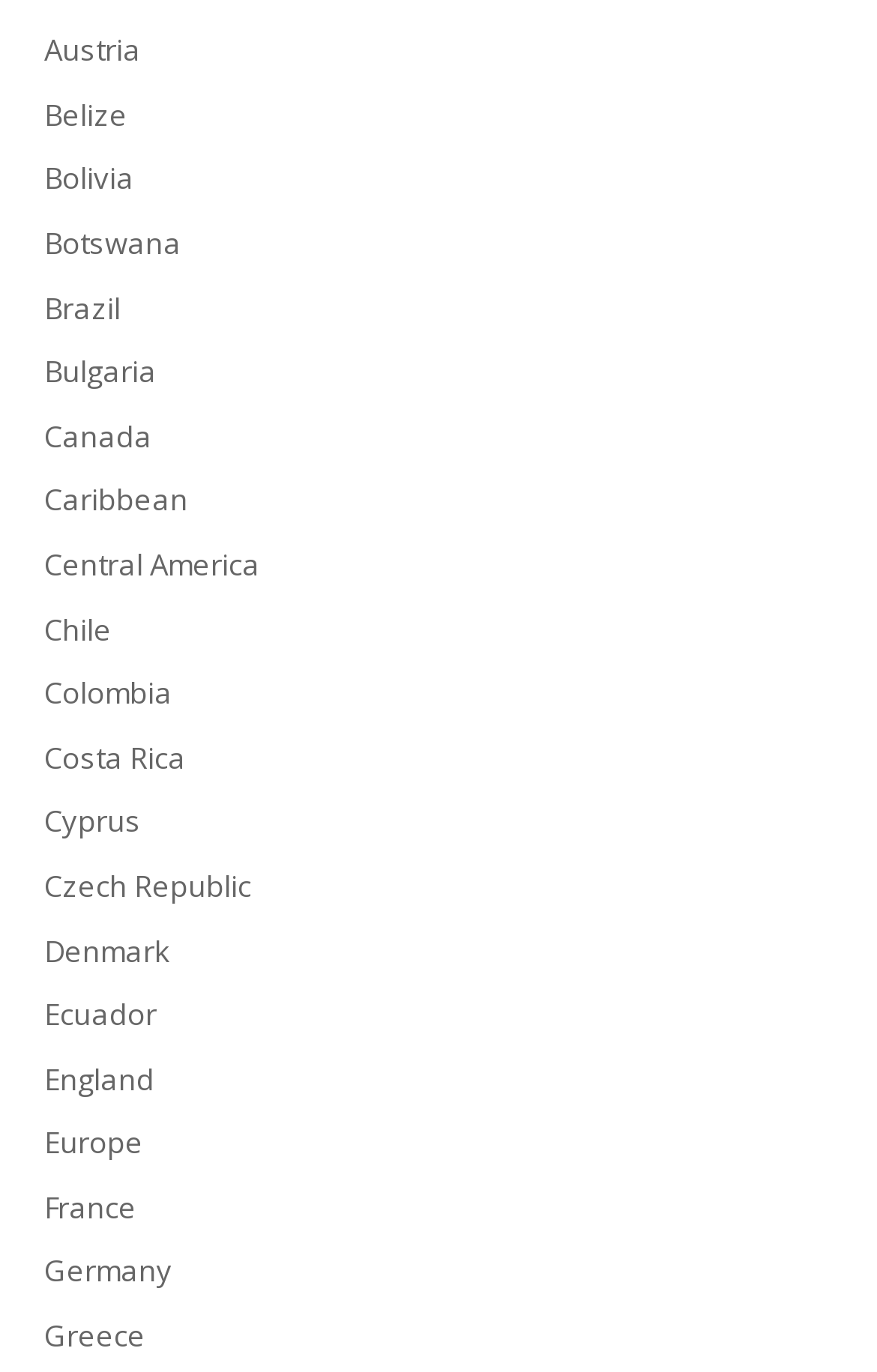Give the bounding box coordinates for the element described by: "Ecuador".

[0.05, 0.724, 0.178, 0.754]